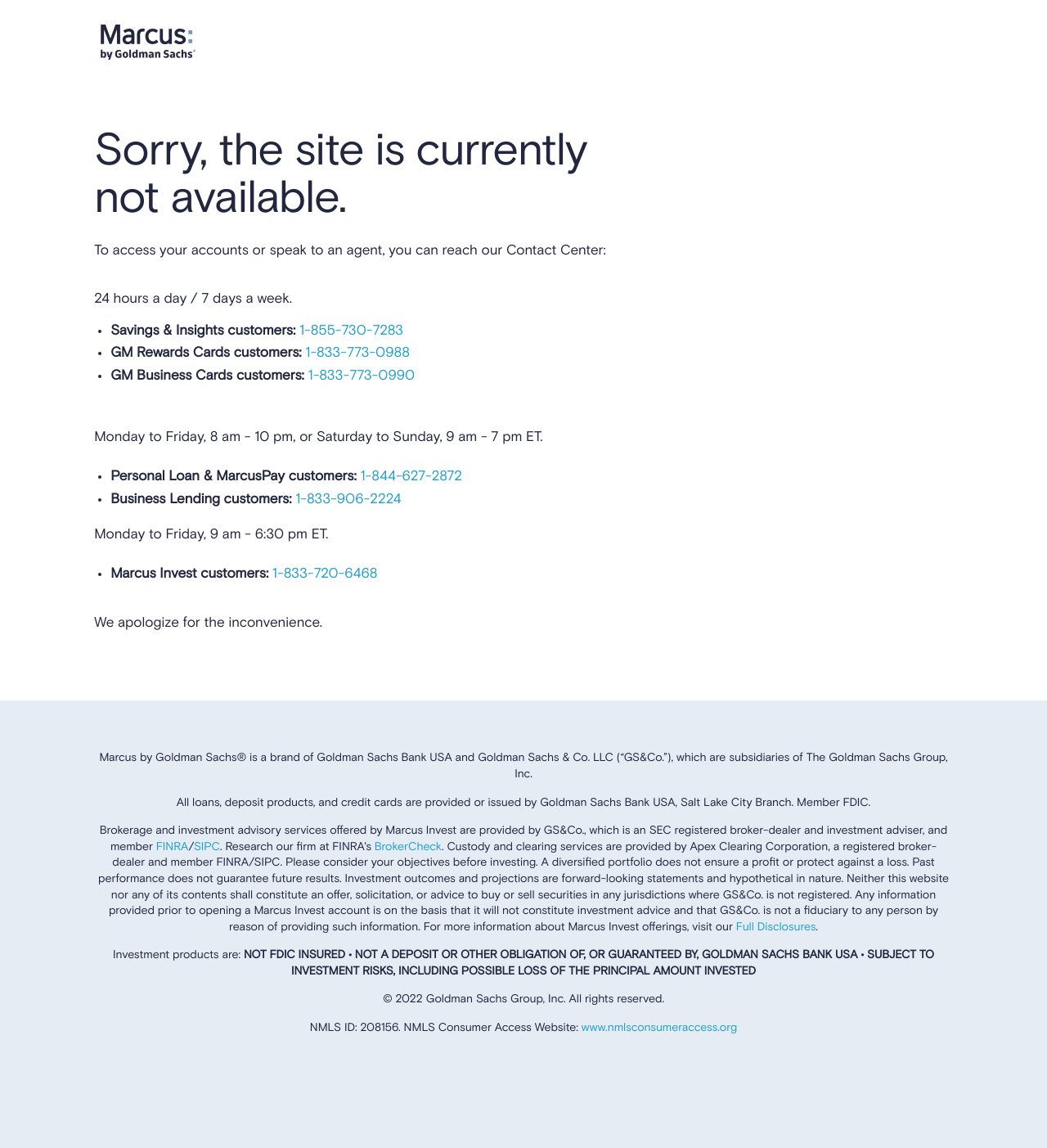Please specify the bounding box coordinates of the clickable region necessary for completing the following instruction: "Click on the FINRA link". The coordinates must consist of four float numbers between 0 and 1, i.e., [left, top, right, bottom].

[0.149, 0.733, 0.18, 0.743]